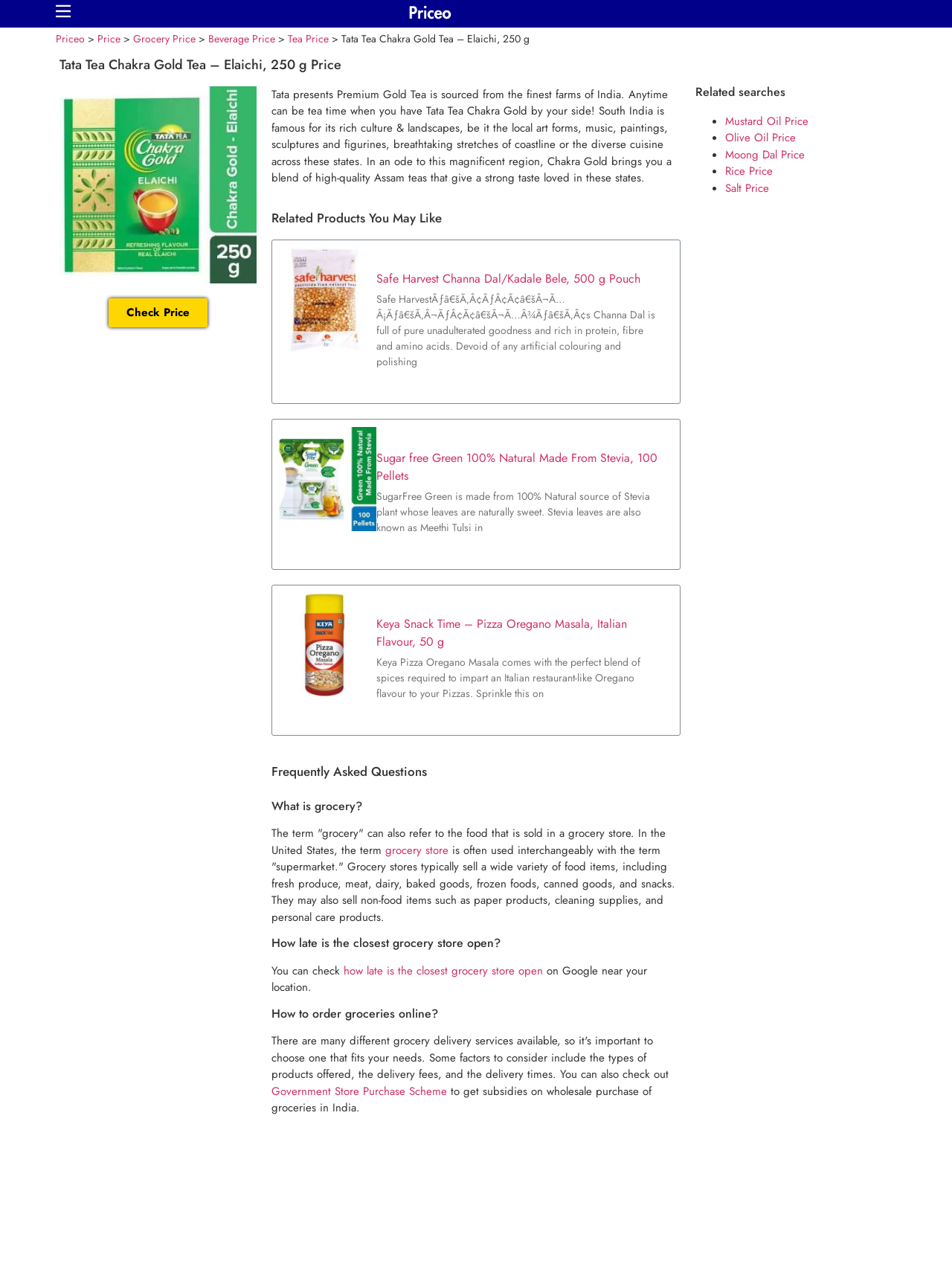Identify the bounding box coordinates for the element you need to click to achieve the following task: "View related product Safe Harvest Channa Dal". The coordinates must be four float values ranging from 0 to 1, formatted as [left, top, right, bottom].

[0.286, 0.193, 0.395, 0.275]